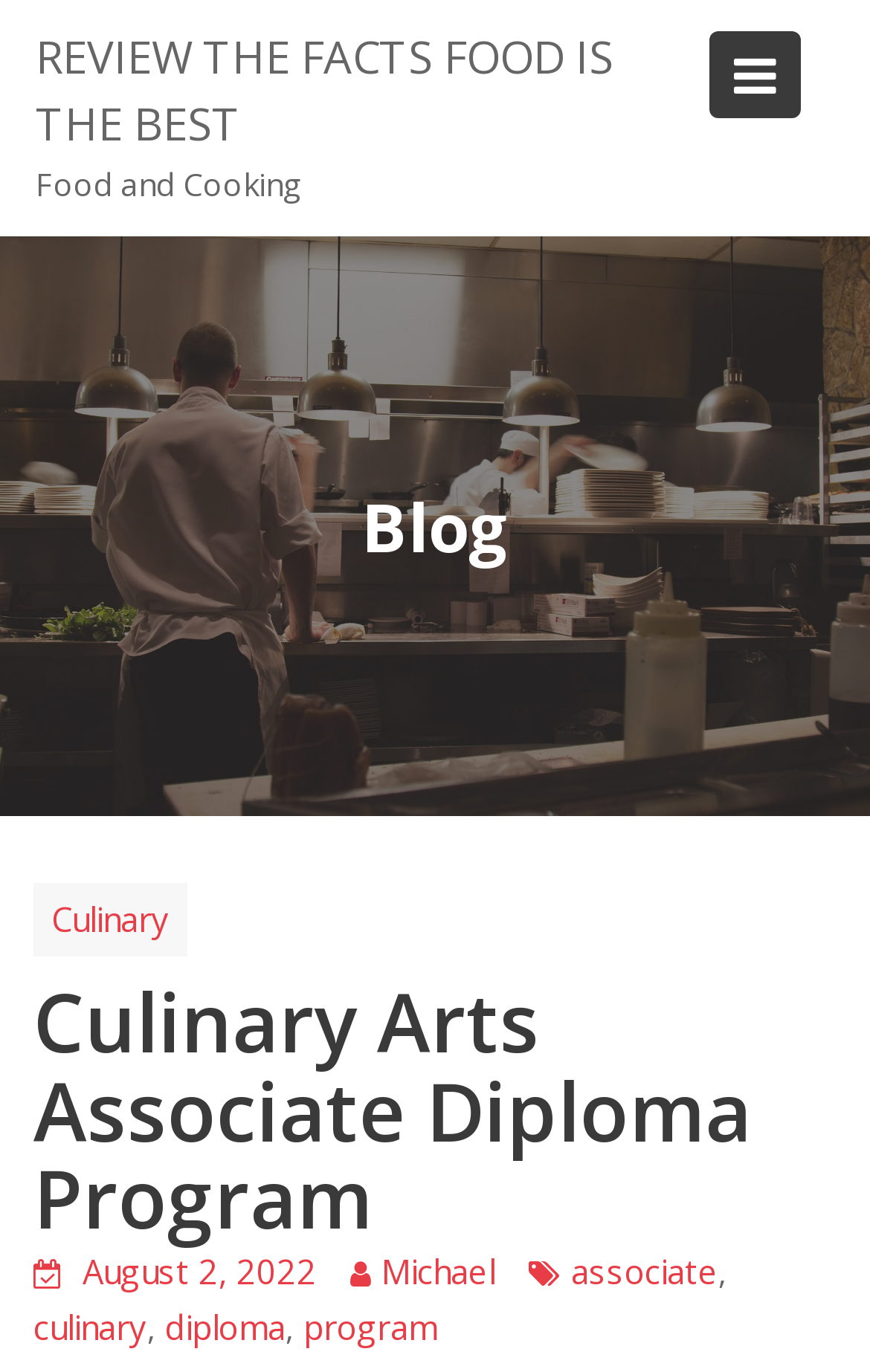Answer the question in a single word or phrase:
What is the type of image on the webpage?

Unknown